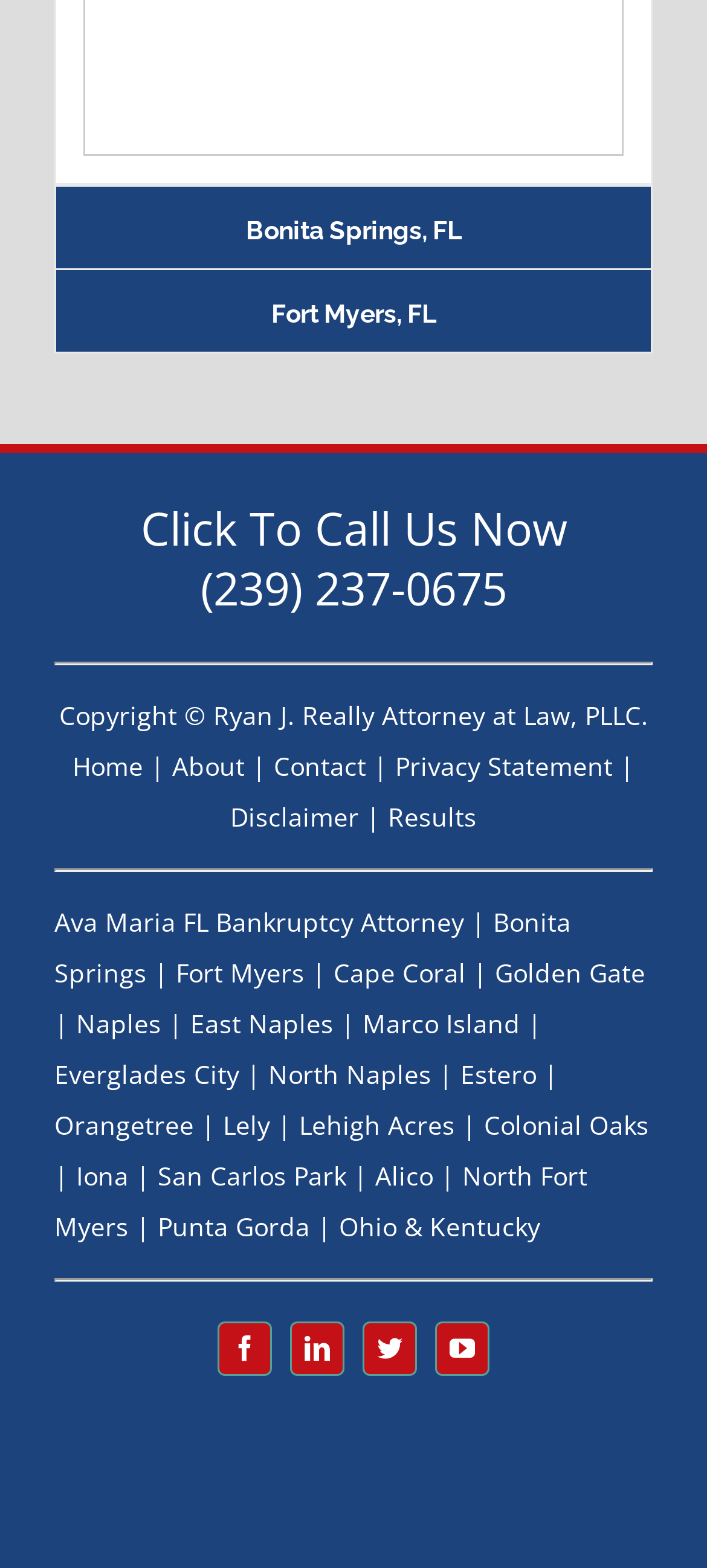How many social media links are there?
Please respond to the question with a detailed and well-explained answer.

I counted the number of link elements with social media platform names, and there are four links: 'facebook', 'linkedin', 'twitter', and 'youtube'.